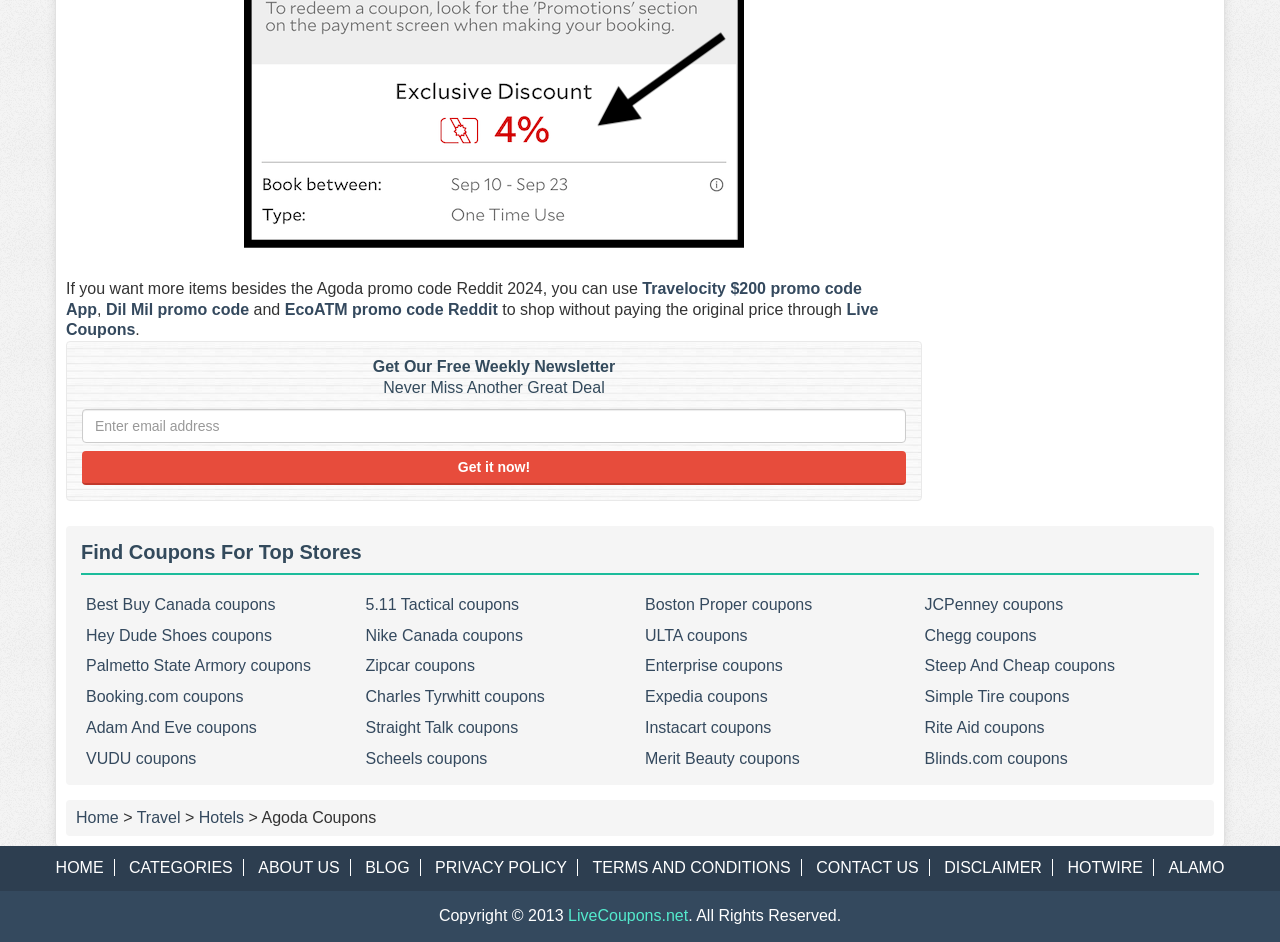Respond with a single word or phrase to the following question:
What can be done with the links at the bottom of the webpage?

Navigate to other pages